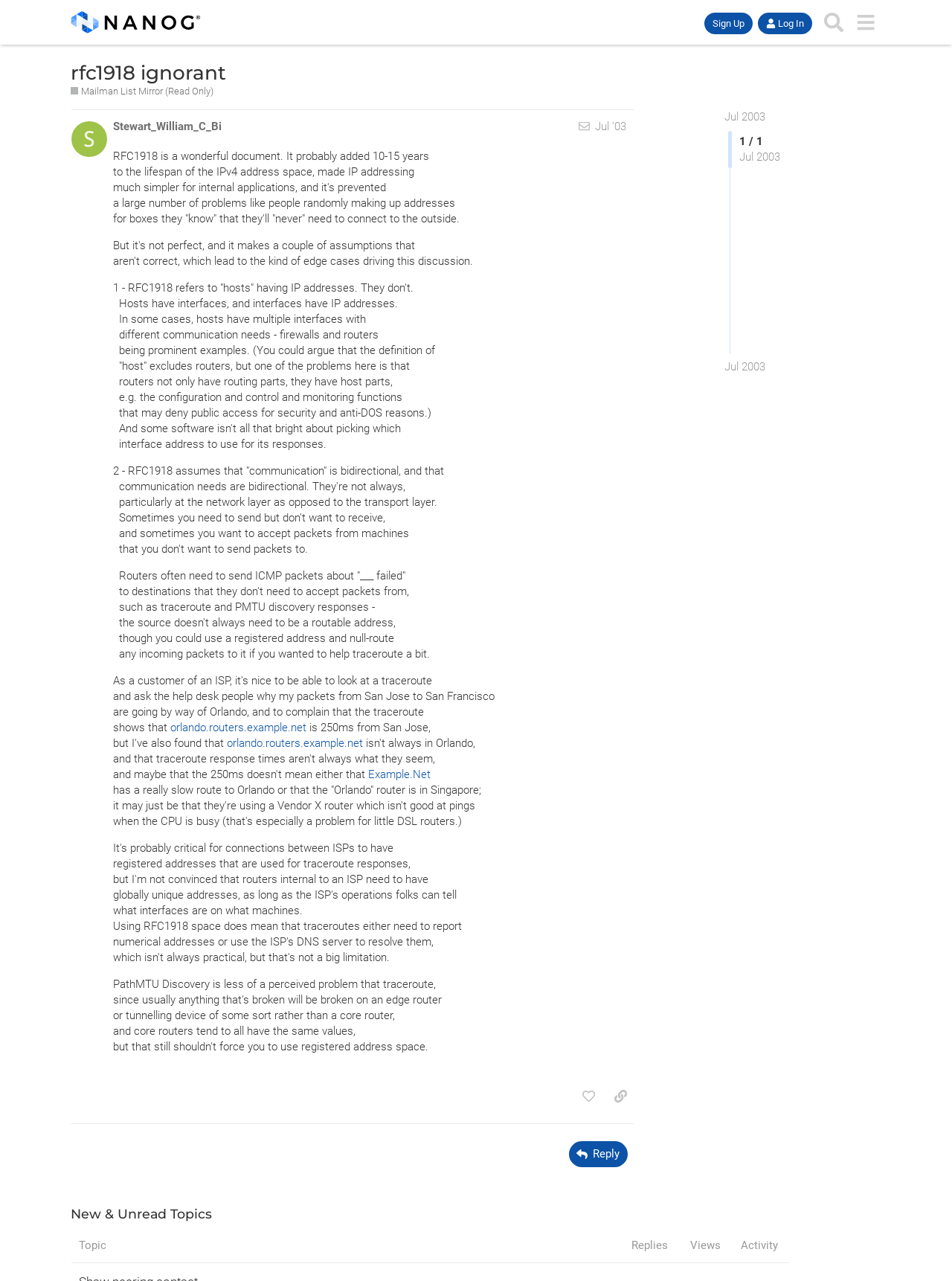Respond with a single word or phrase:
How many posts are there in this topic?

1